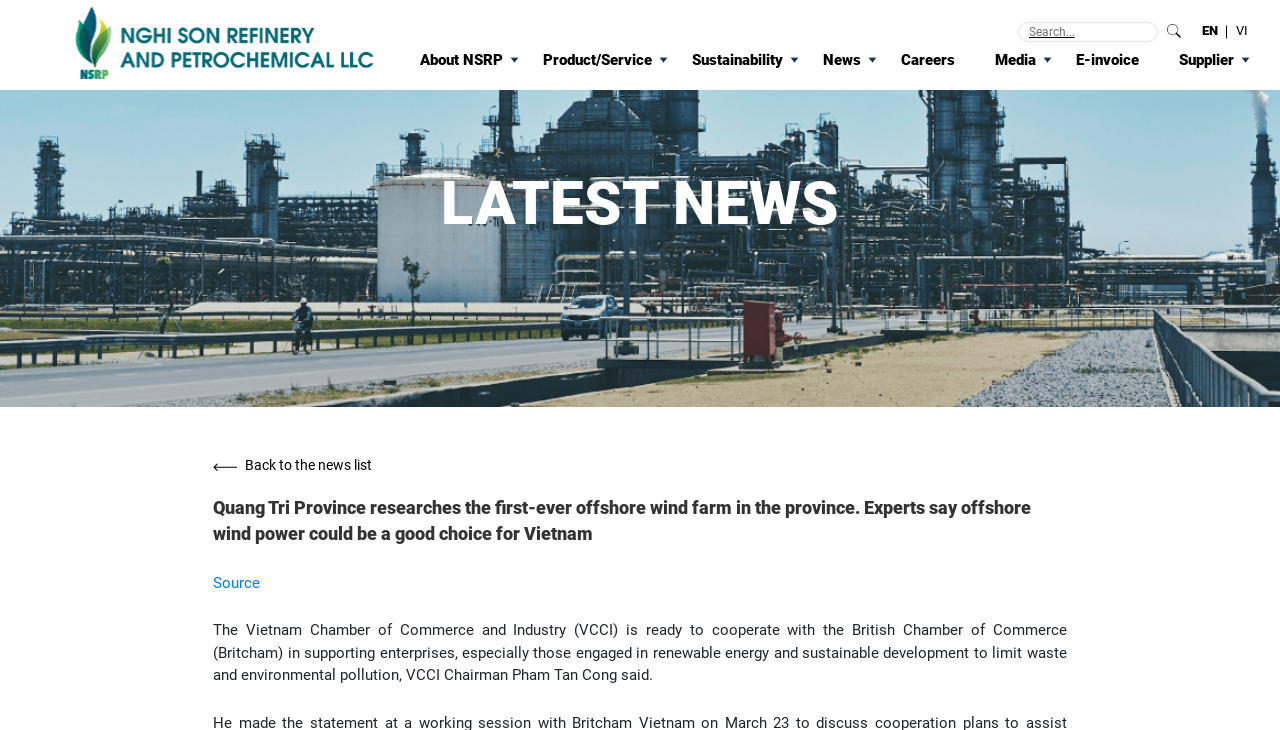Given the webpage screenshot, identify the bounding box of the UI element that matches this description: "Back to the news list".

[0.167, 0.624, 0.833, 0.653]